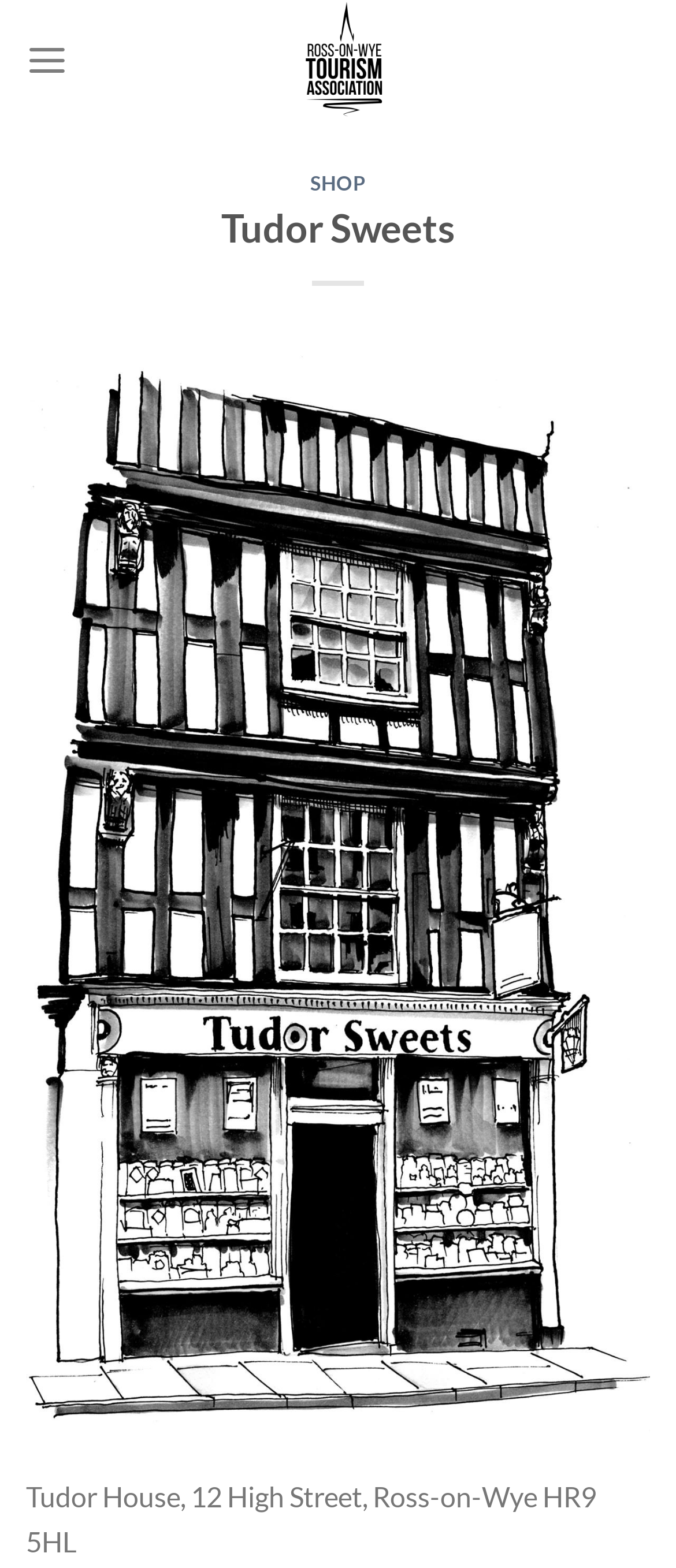What is the name of the shop?
Use the information from the screenshot to give a comprehensive response to the question.

I found the name of the shop by looking at the heading element that says 'Tudor Sweets' on the page. It's located below the 'Visit Ross On Wye' link.